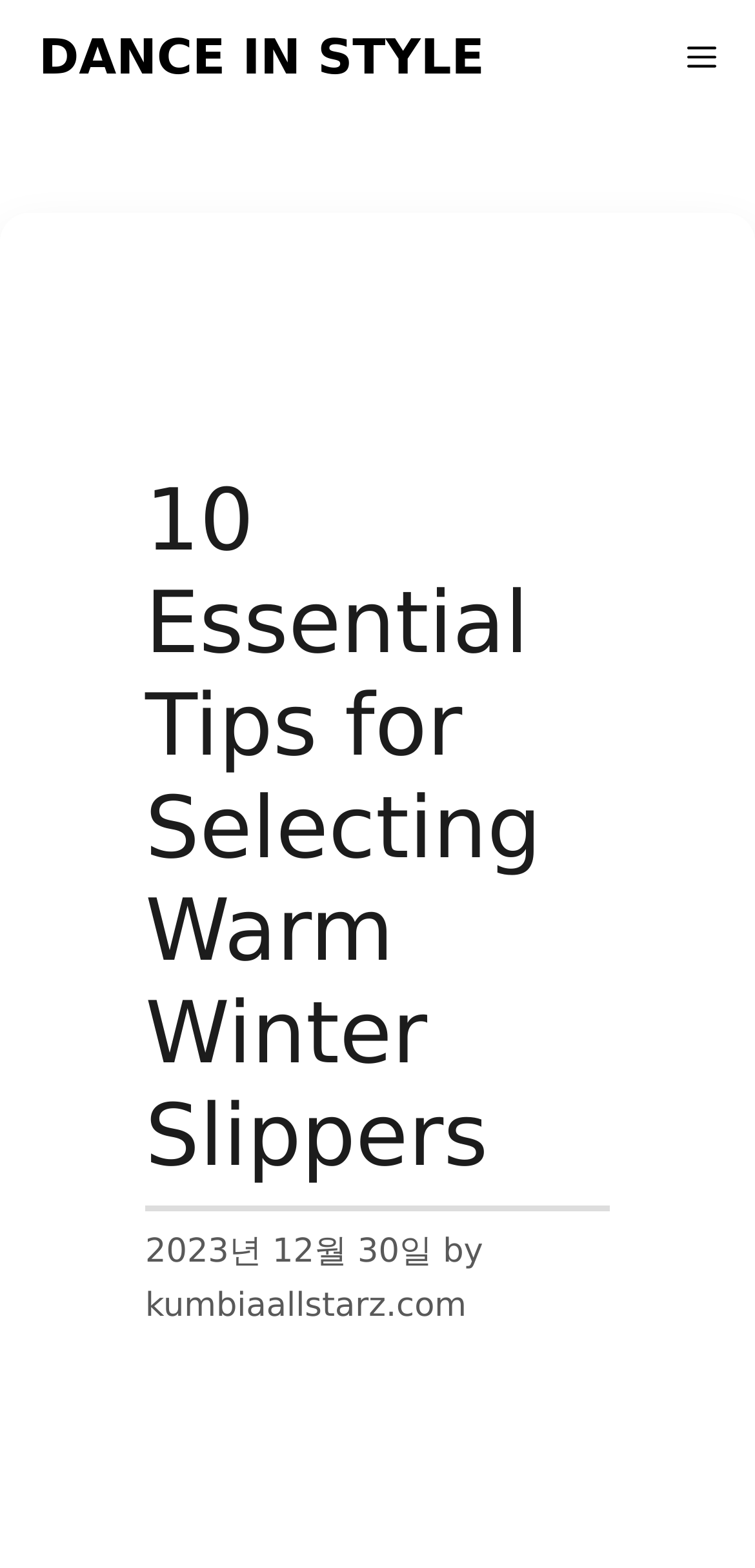What is the date of the article?
Based on the screenshot, respond with a single word or phrase.

2023년 12월 30일